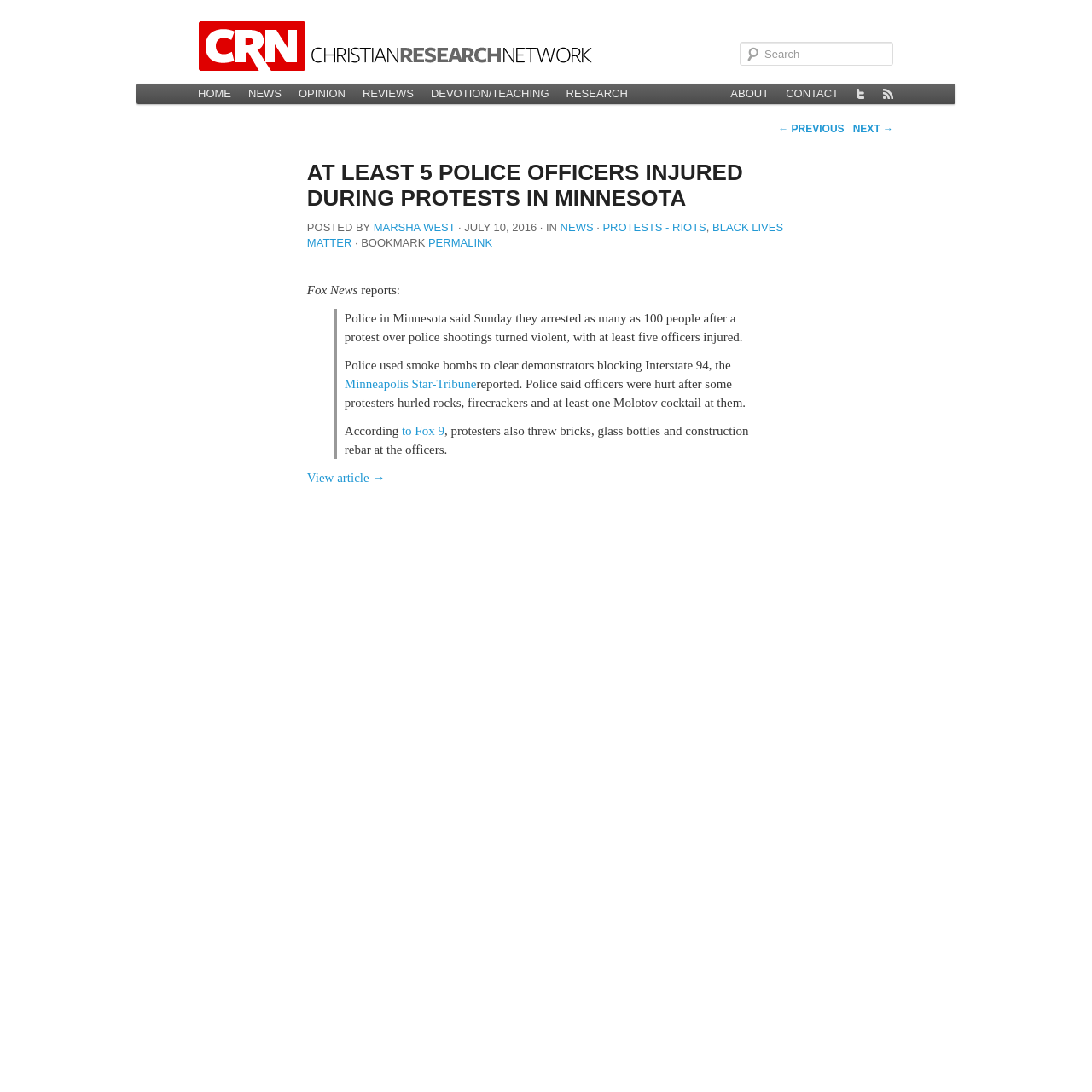Determine the bounding box coordinates of the area to click in order to meet this instruction: "Go to the home page".

[0.173, 0.077, 0.22, 0.095]